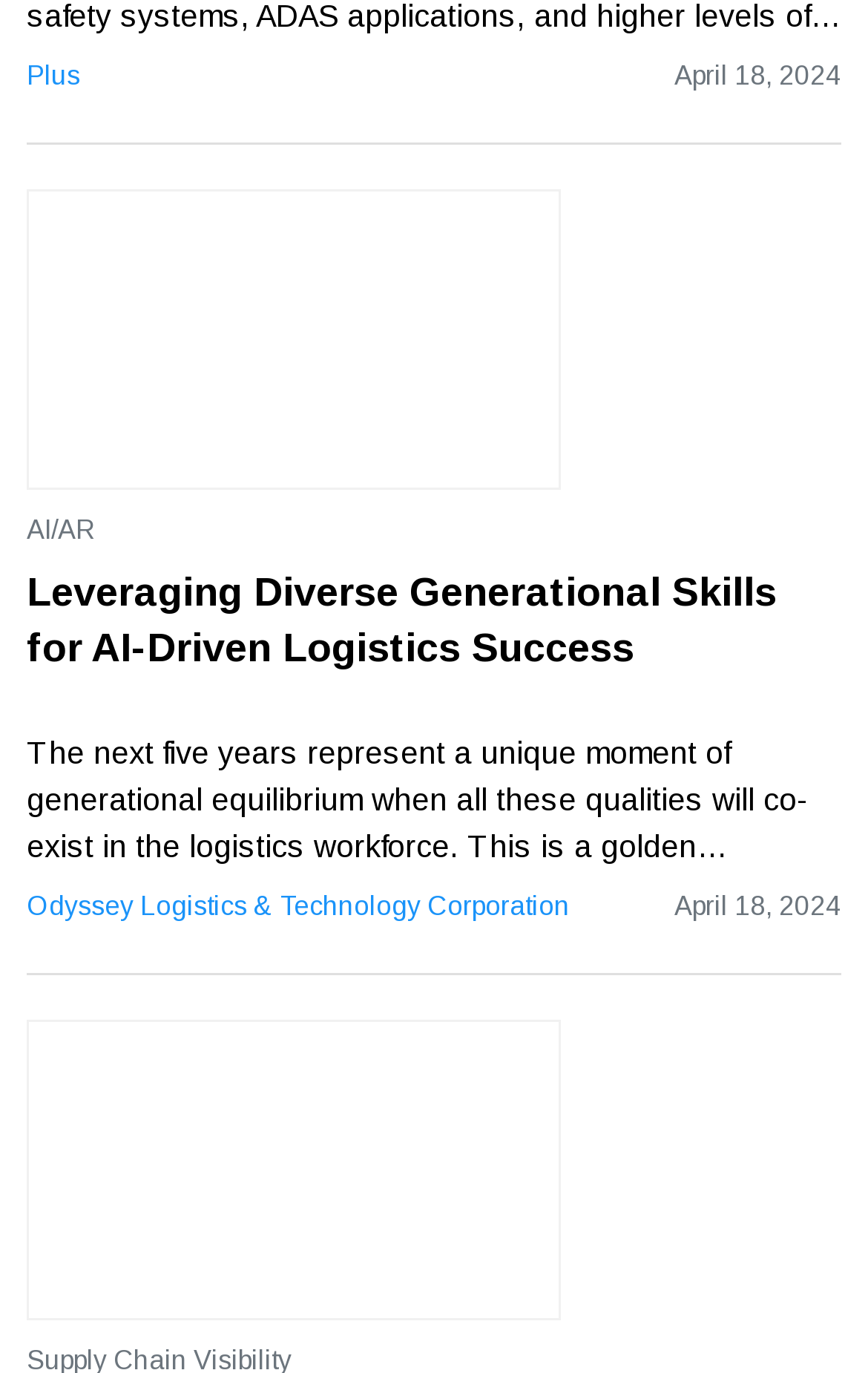What is the purpose of the article?
Use the image to answer the question with a single word or phrase.

To discuss logistics success